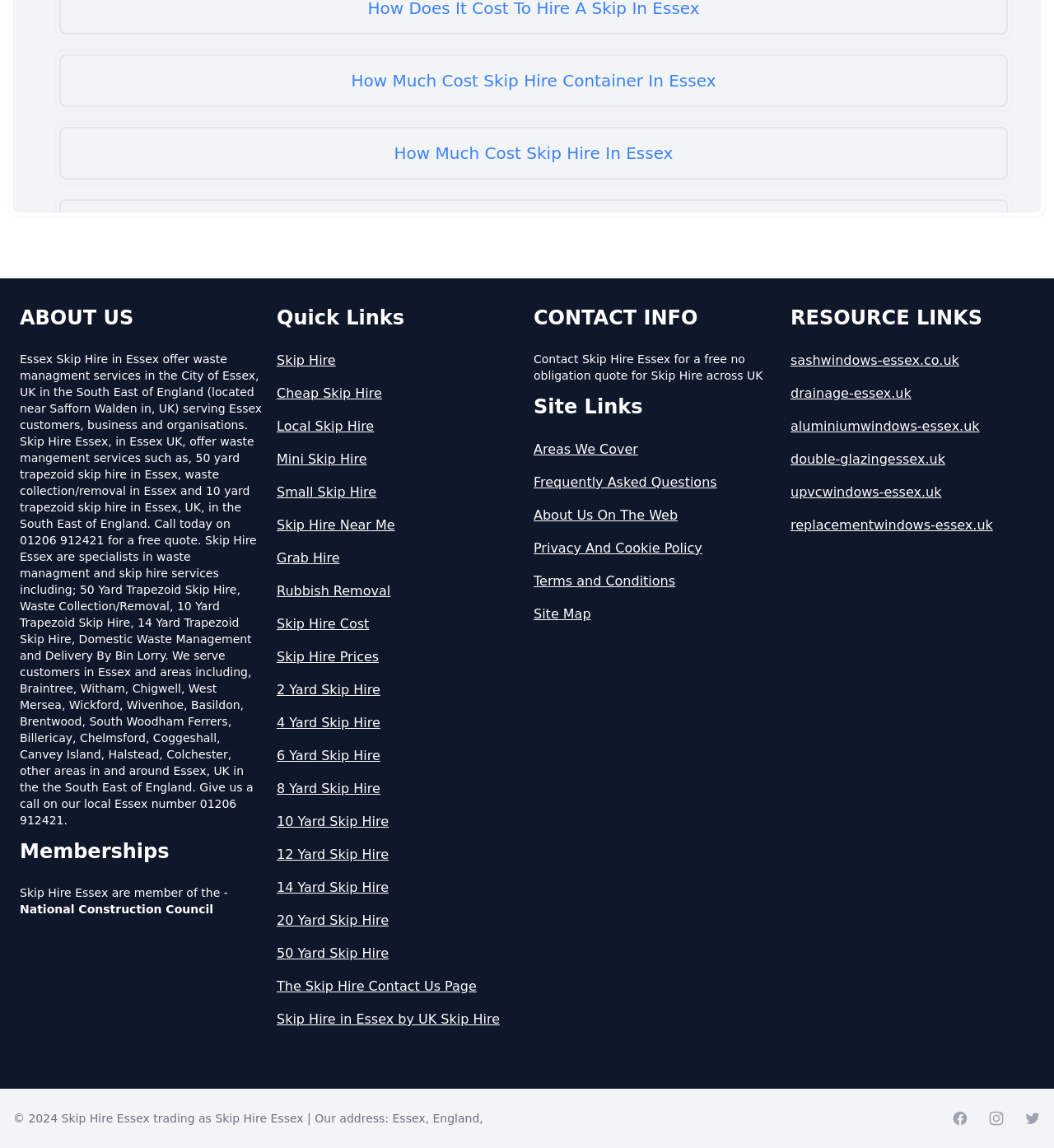Please specify the coordinates of the bounding box for the element that should be clicked to carry out this instruction: "Check the 'CONTACT INFO'". The coordinates must be four float numbers between 0 and 1, formatted as [left, top, right, bottom].

[0.506, 0.265, 0.738, 0.288]